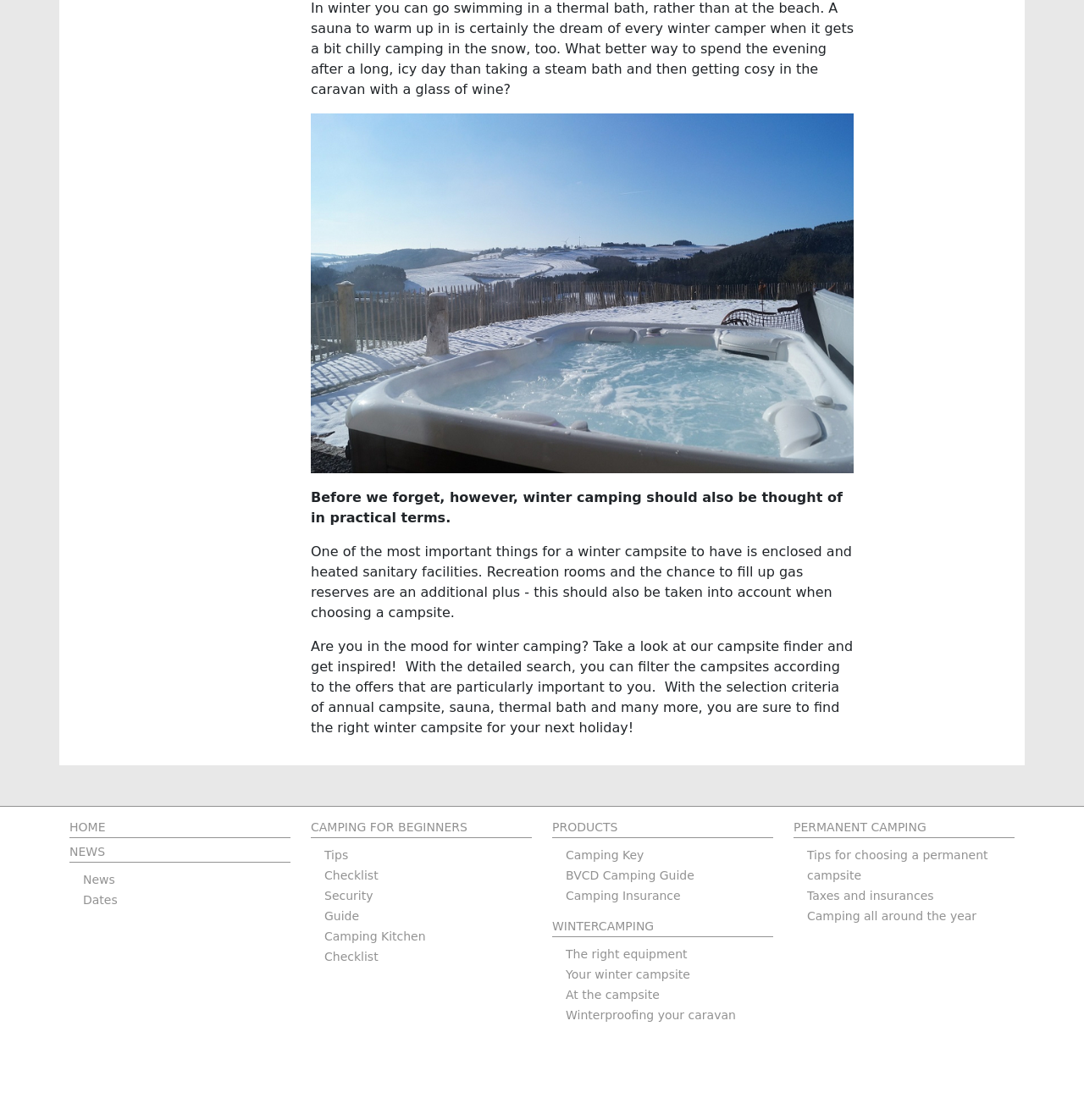Ascertain the bounding box coordinates for the UI element detailed here: "Winterproofing your caravan". The coordinates should be provided as [left, top, right, bottom] with each value being a float between 0 and 1.

[0.522, 0.9, 0.679, 0.912]